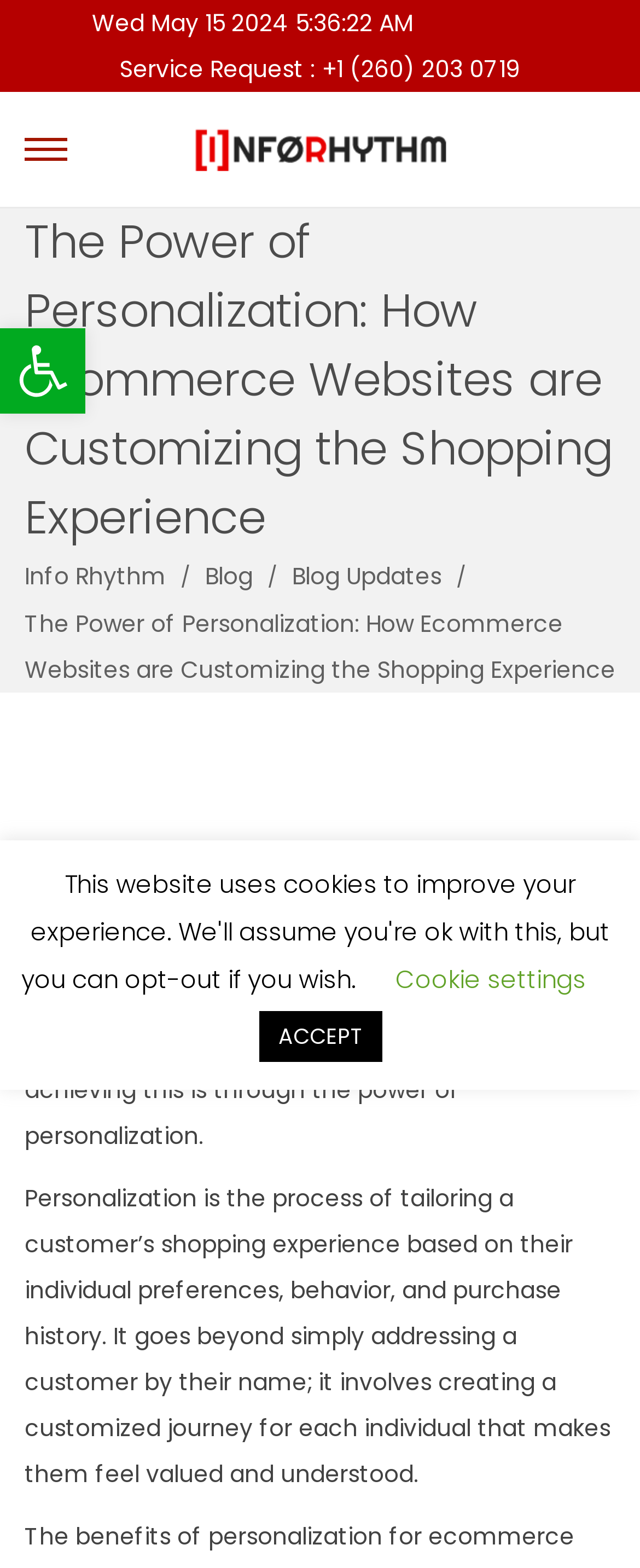Answer succinctly with a single word or phrase:
What is the purpose of personalization in ecommerce?

To provide a unique shopping experience